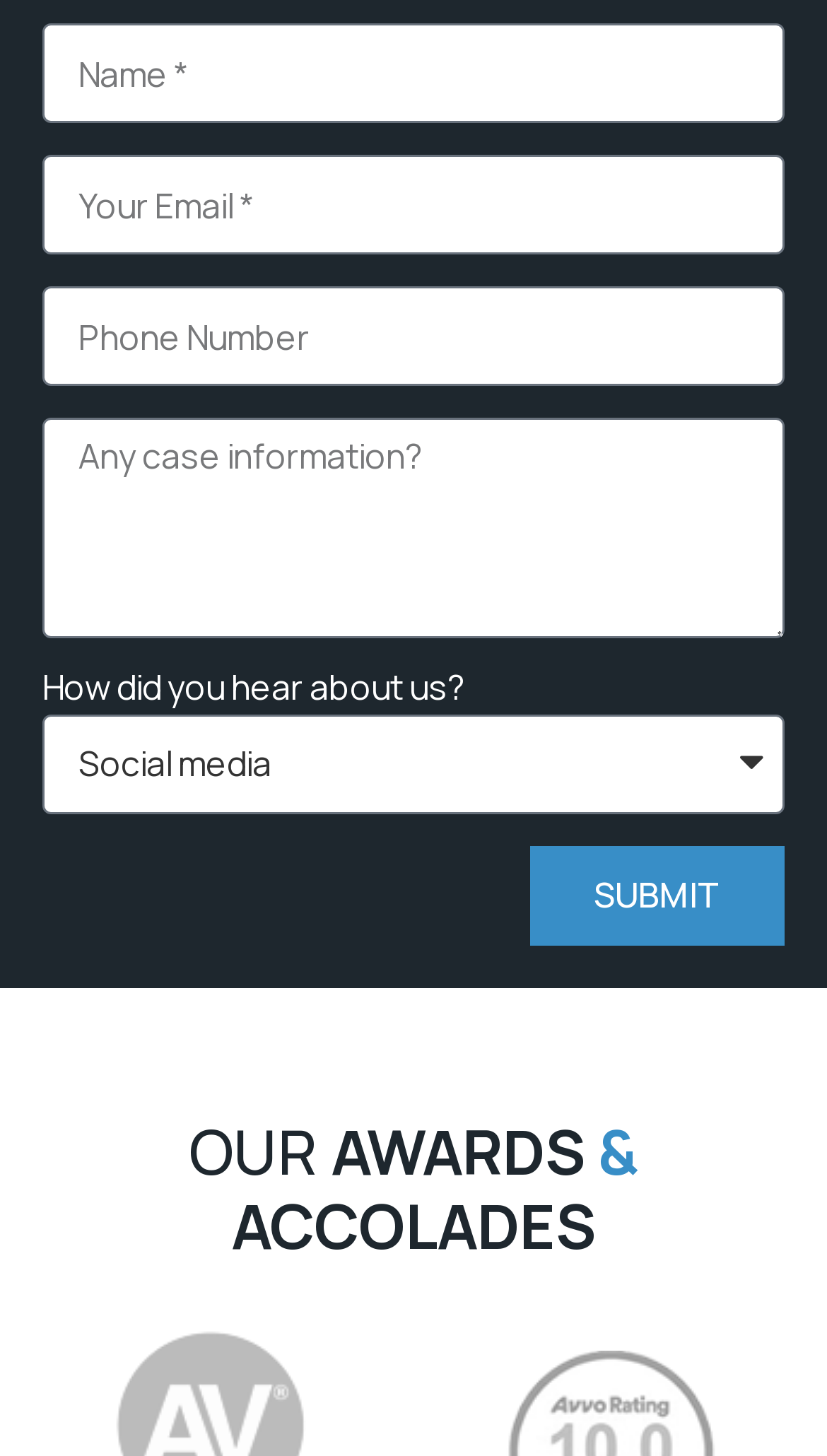Please provide a one-word or short phrase answer to the question:
What is the purpose of the textboxes?

To input user information